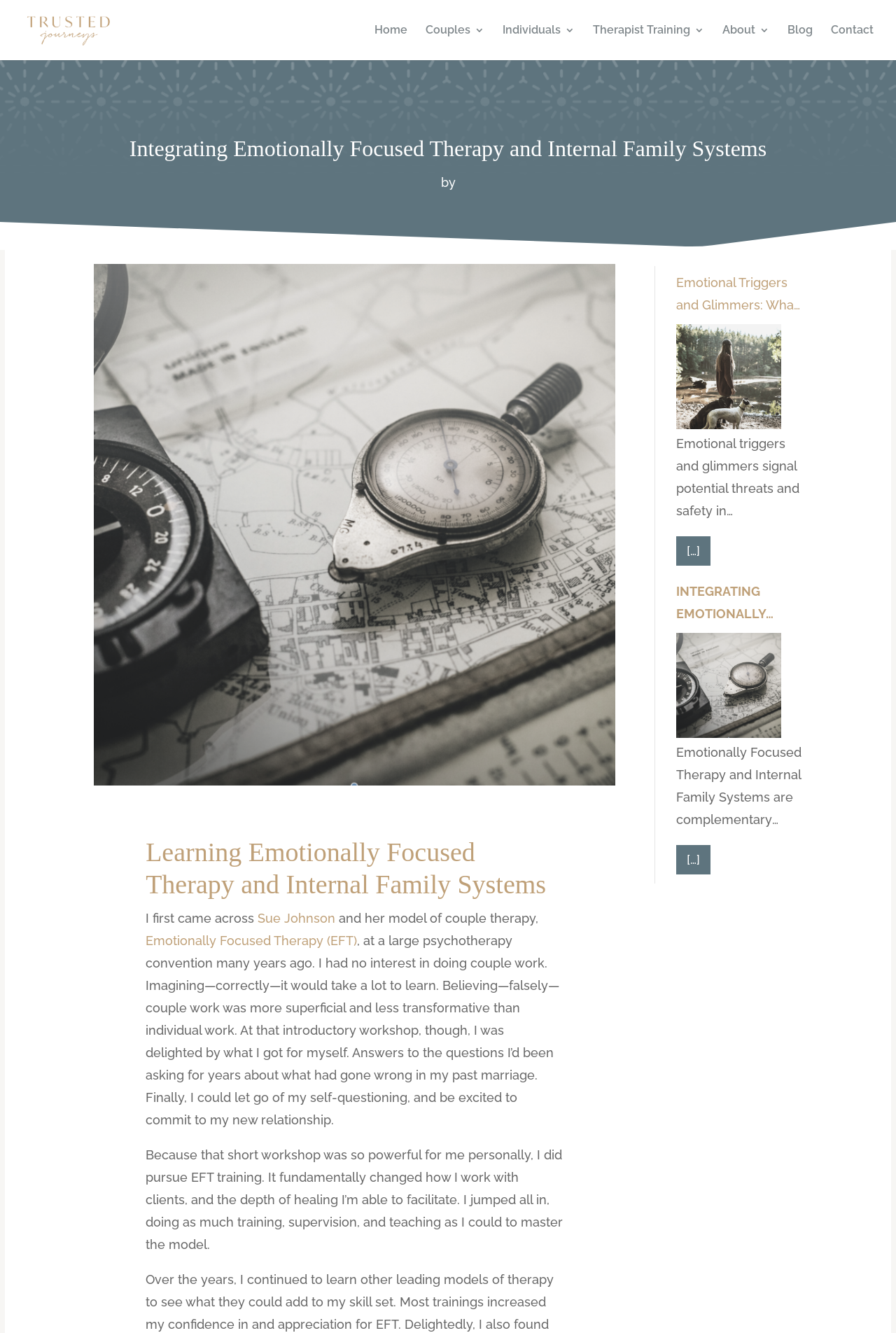Identify the bounding box coordinates for the element that needs to be clicked to fulfill this instruction: "Contact the therapist". Provide the coordinates in the format of four float numbers between 0 and 1: [left, top, right, bottom].

[0.927, 0.019, 0.975, 0.045]